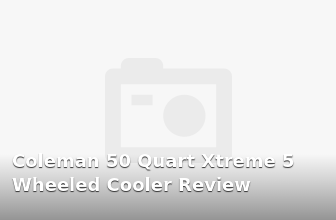Reply to the question with a single word or phrase:
How many wheels does the Coleman 50 Quart Xtreme Cooler have?

5